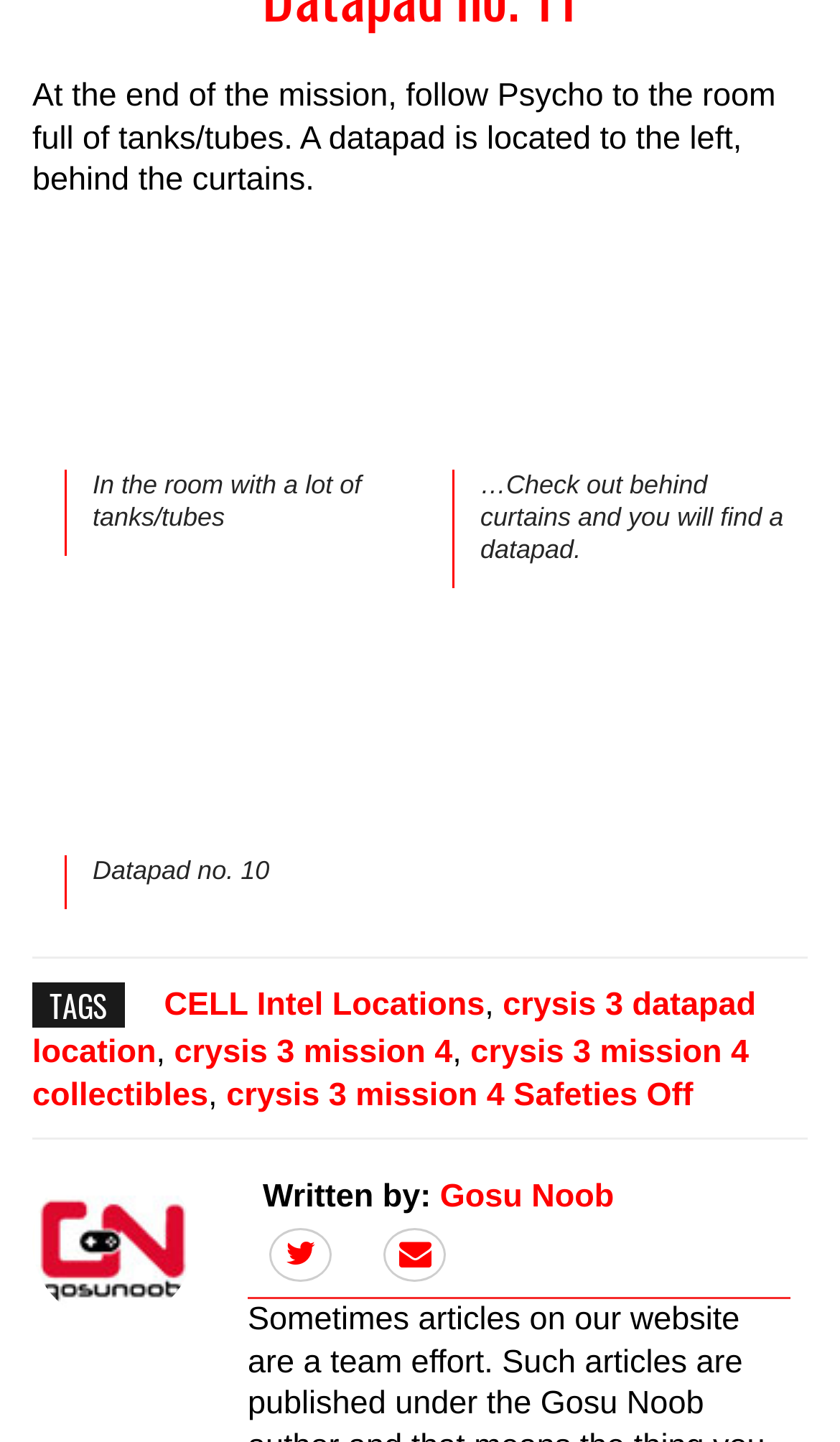Locate the bounding box coordinates of the clickable element to fulfill the following instruction: "View Crysis 3 mission 4 collectibles". Provide the coordinates as four float numbers between 0 and 1 in the format [left, top, right, bottom].

[0.038, 0.717, 0.892, 0.772]